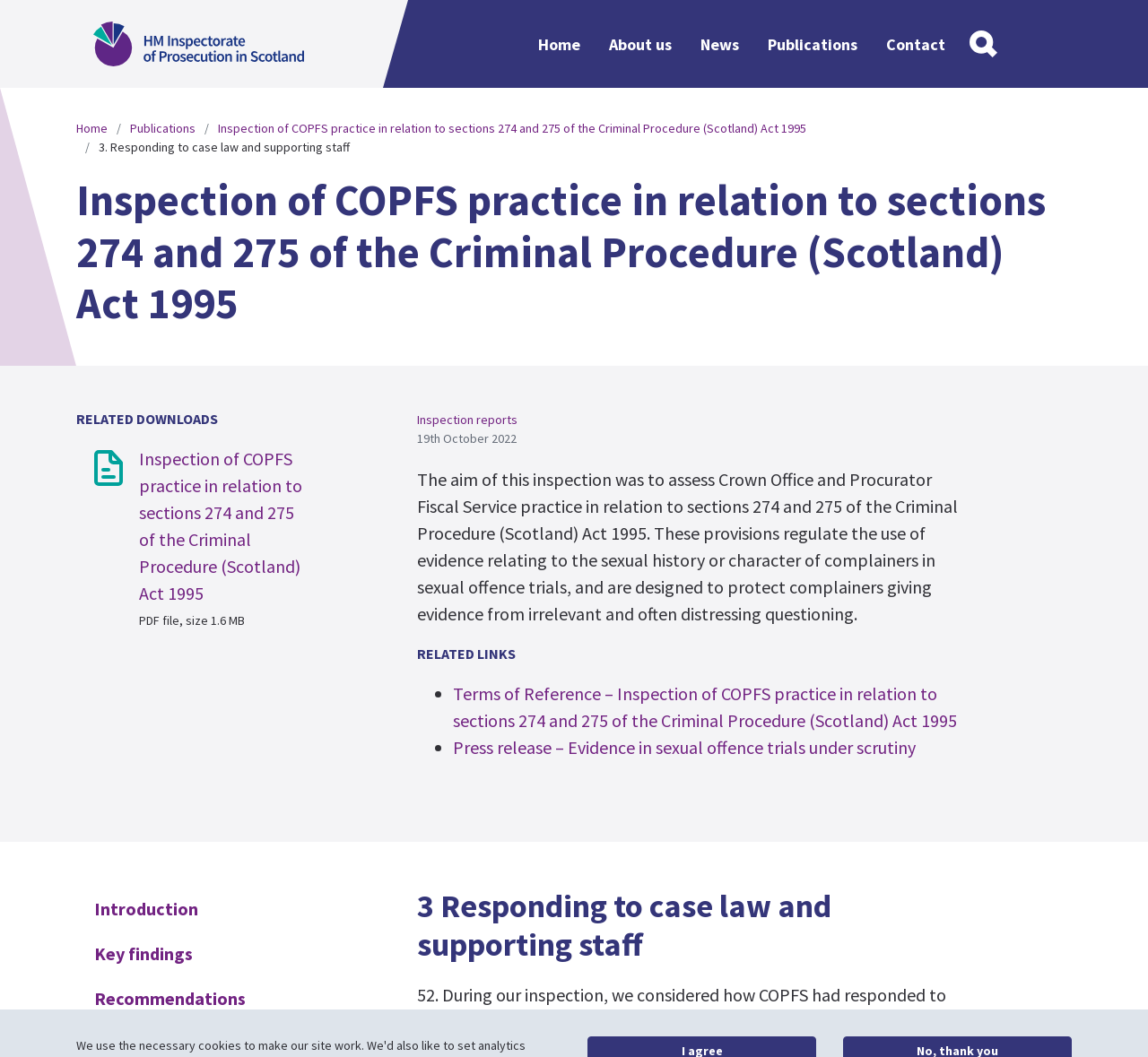What is the date of the inspection report?
Provide a fully detailed and comprehensive answer to the question.

I found the answer by looking at the text '19th October 2022' on the webpage, which is located near the link to the inspection report. This text indicates the date of the report.